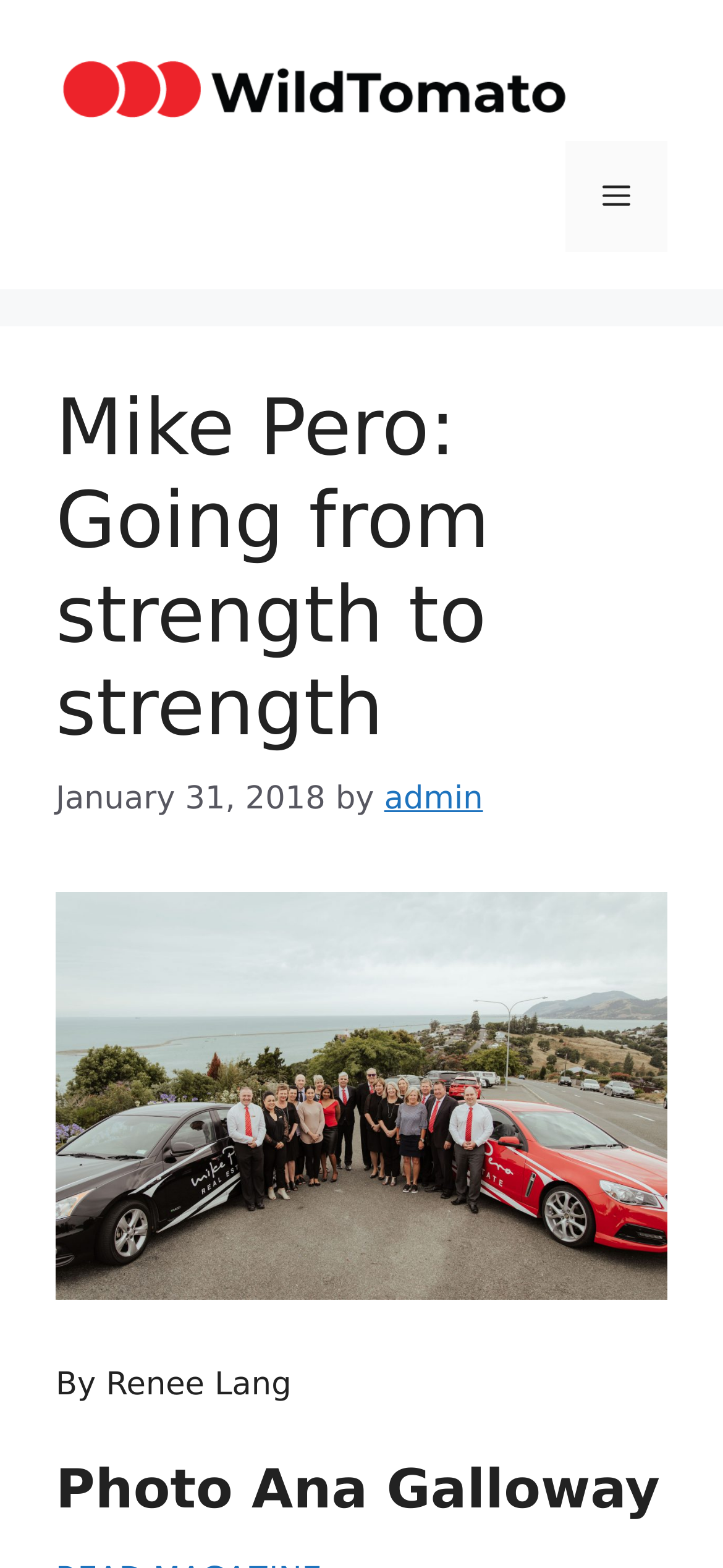What is the brand being discussed in the article?
Answer with a single word or phrase, using the screenshot for reference.

Mike Pero